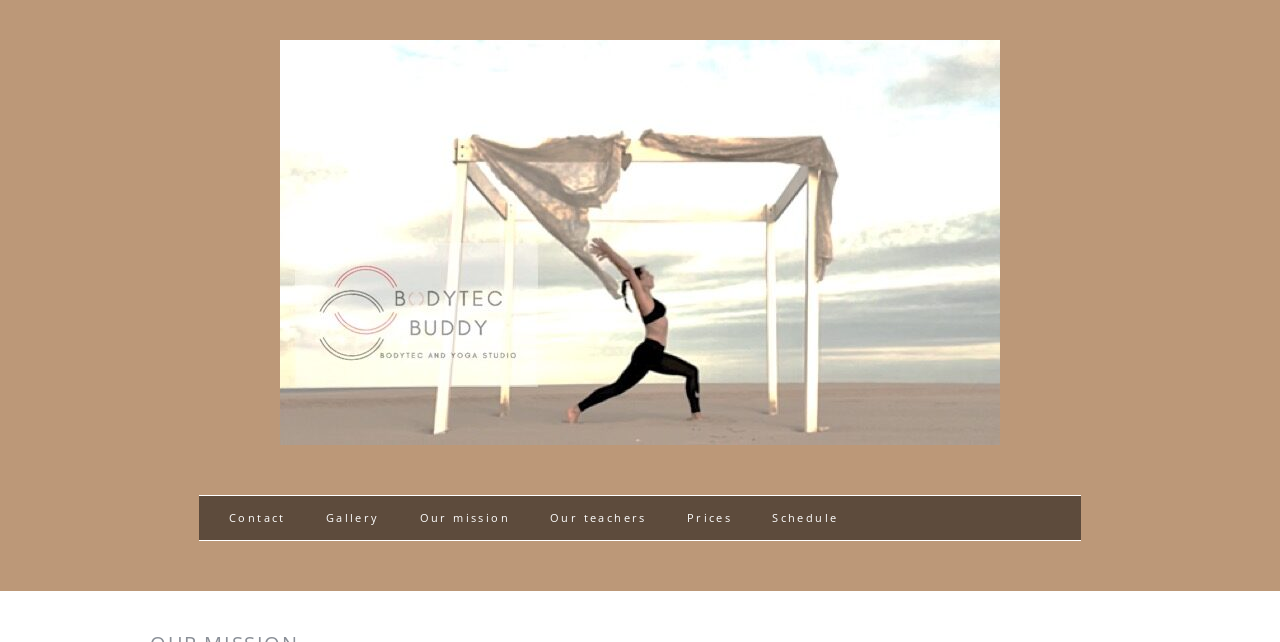Give a one-word or one-phrase response to the question: 
How many elements are above the navigation menu?

2